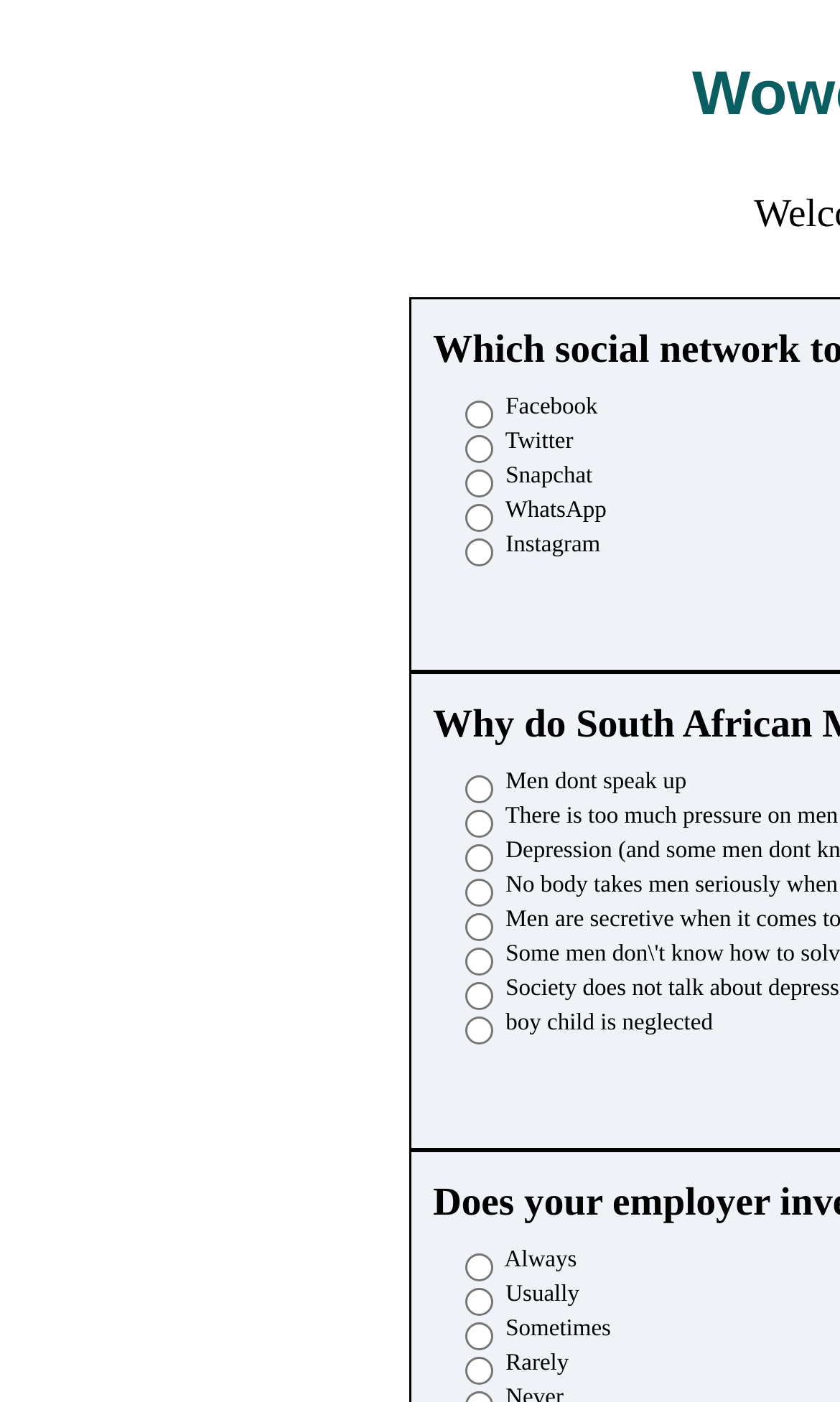Identify the bounding box coordinates of the area you need to click to perform the following instruction: "Choose Twitter".

[0.554, 0.31, 0.587, 0.33]